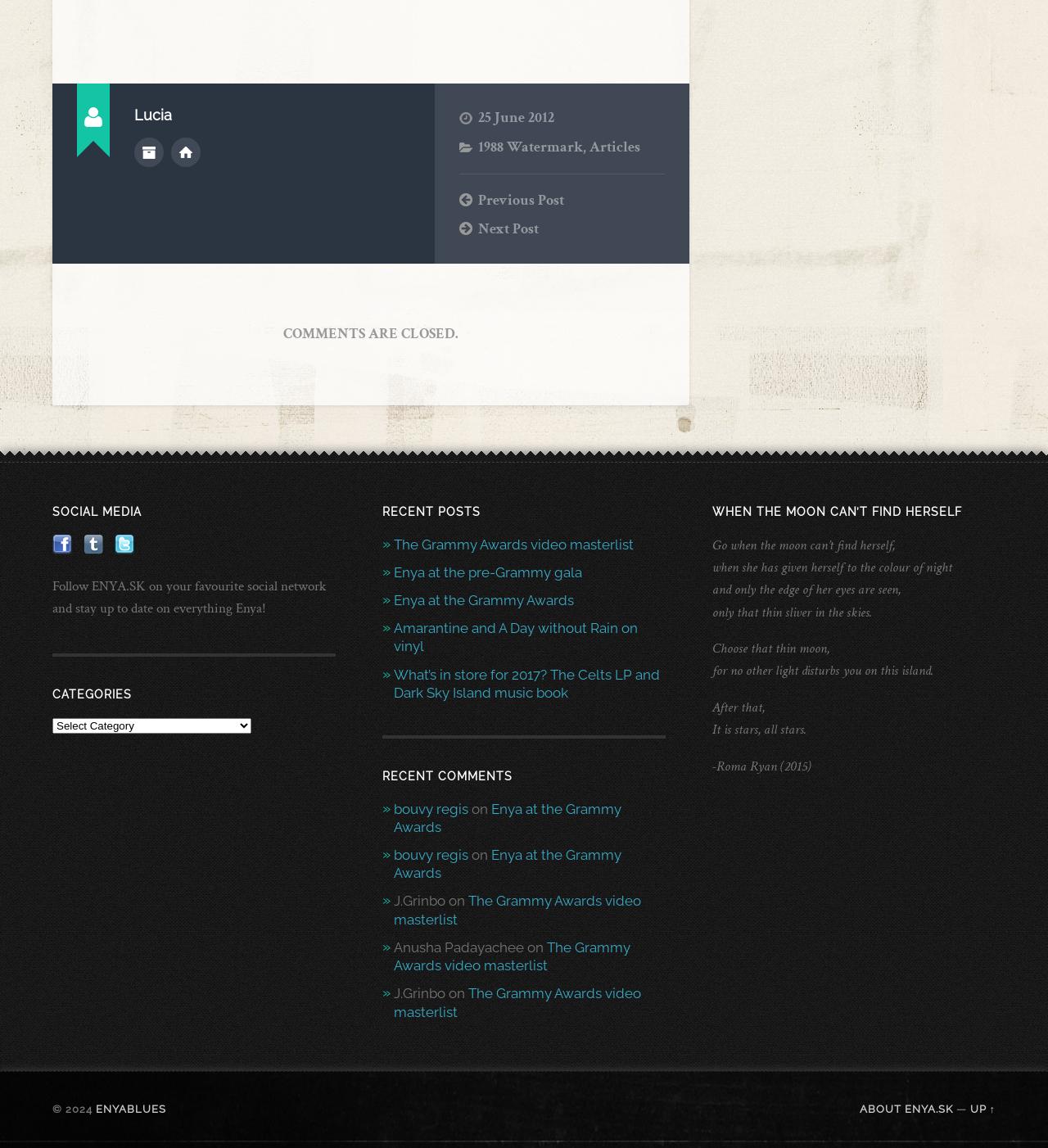Find the UI element described as: "About Enya.sk" and predict its bounding box coordinates. Ensure the coordinates are four float numbers between 0 and 1, [left, top, right, bottom].

[0.82, 0.961, 0.909, 0.971]